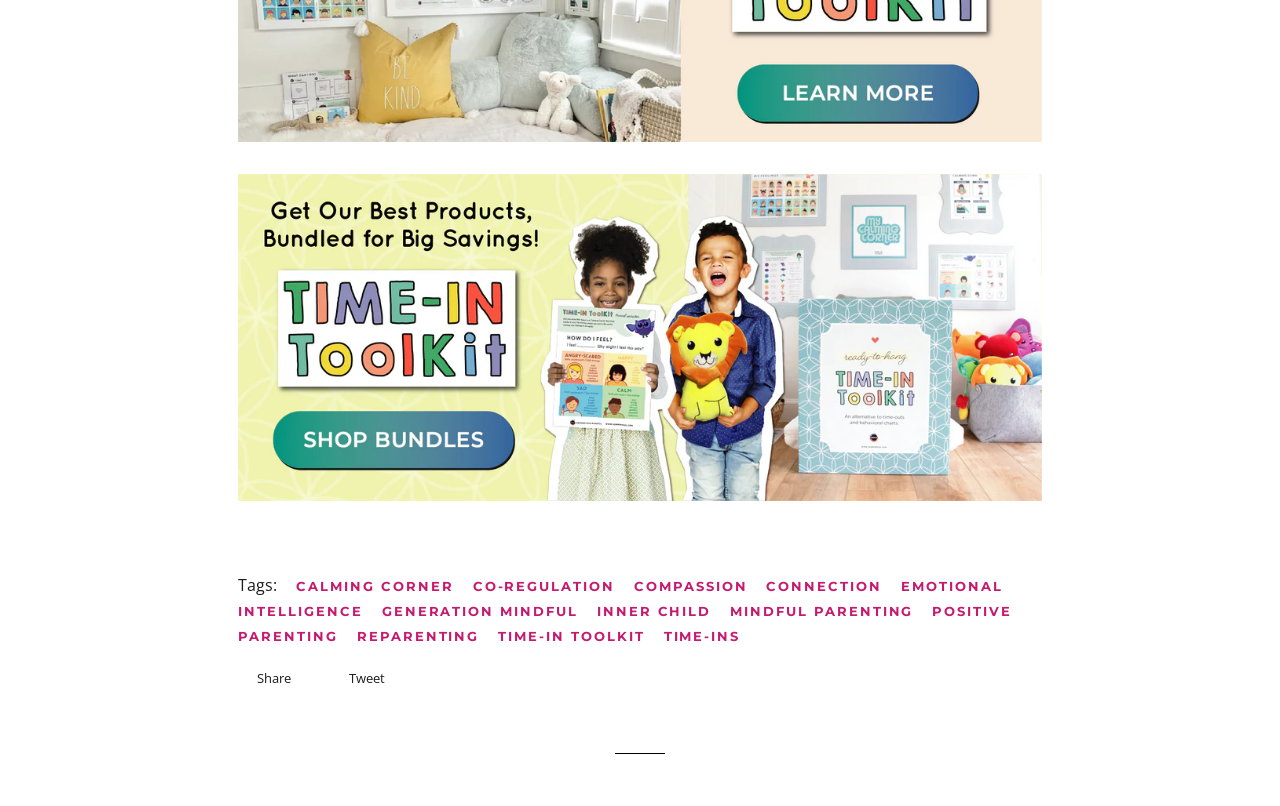Please provide the bounding box coordinates for the UI element as described: "Time-Ins". The coordinates must be four floats between 0 and 1, represented as [left, top, right, bottom].

[0.518, 0.774, 0.59, 0.804]